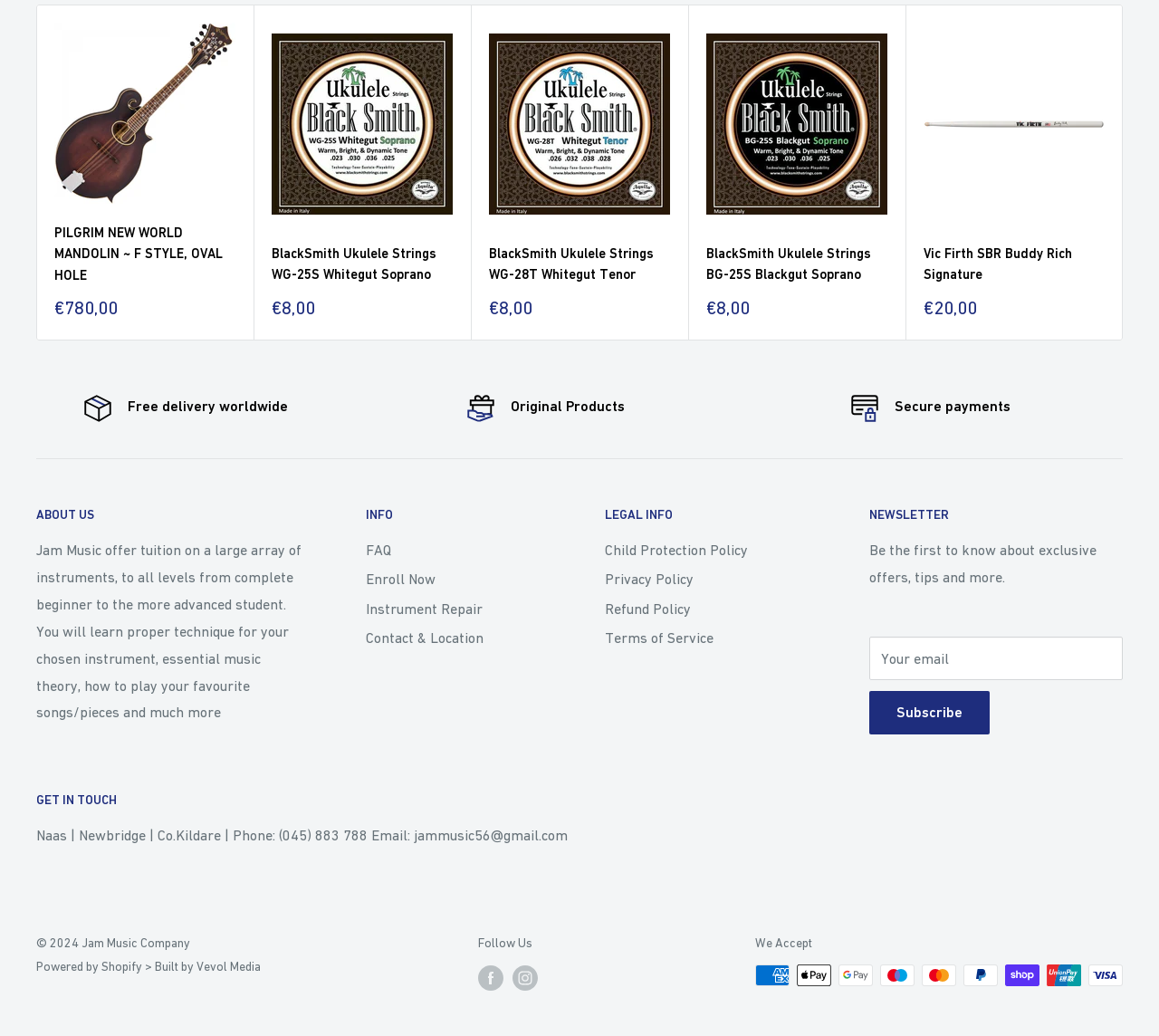Respond to the question with just a single word or phrase: 
What is the phone number of Jam Music Company?

(045) 883 788